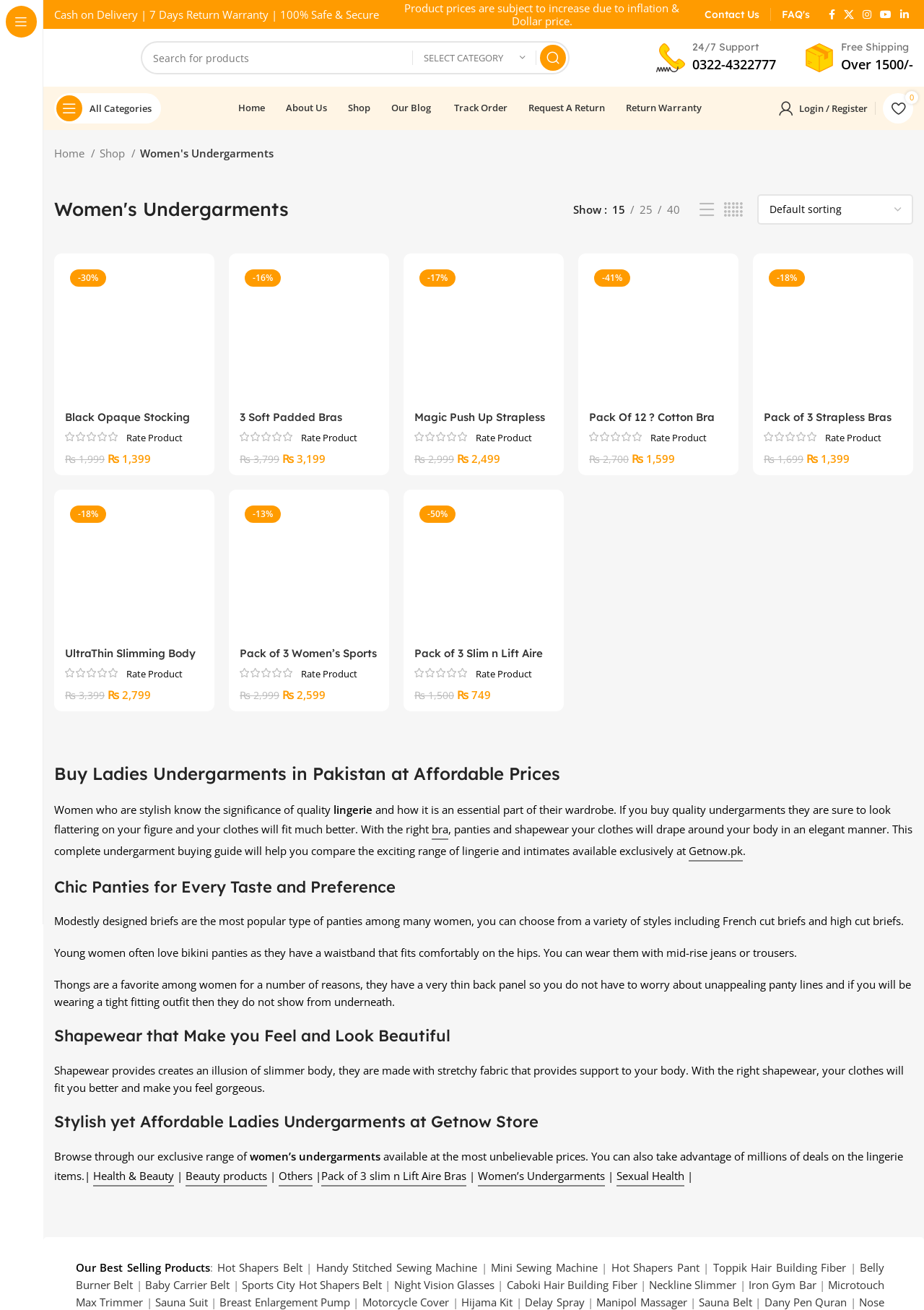Identify the bounding box of the HTML element described here: "aria-label="Linkedin social link"". Provide the coordinates as four float numbers between 0 and 1: [left, top, right, bottom].

[0.97, 0.004, 0.988, 0.018]